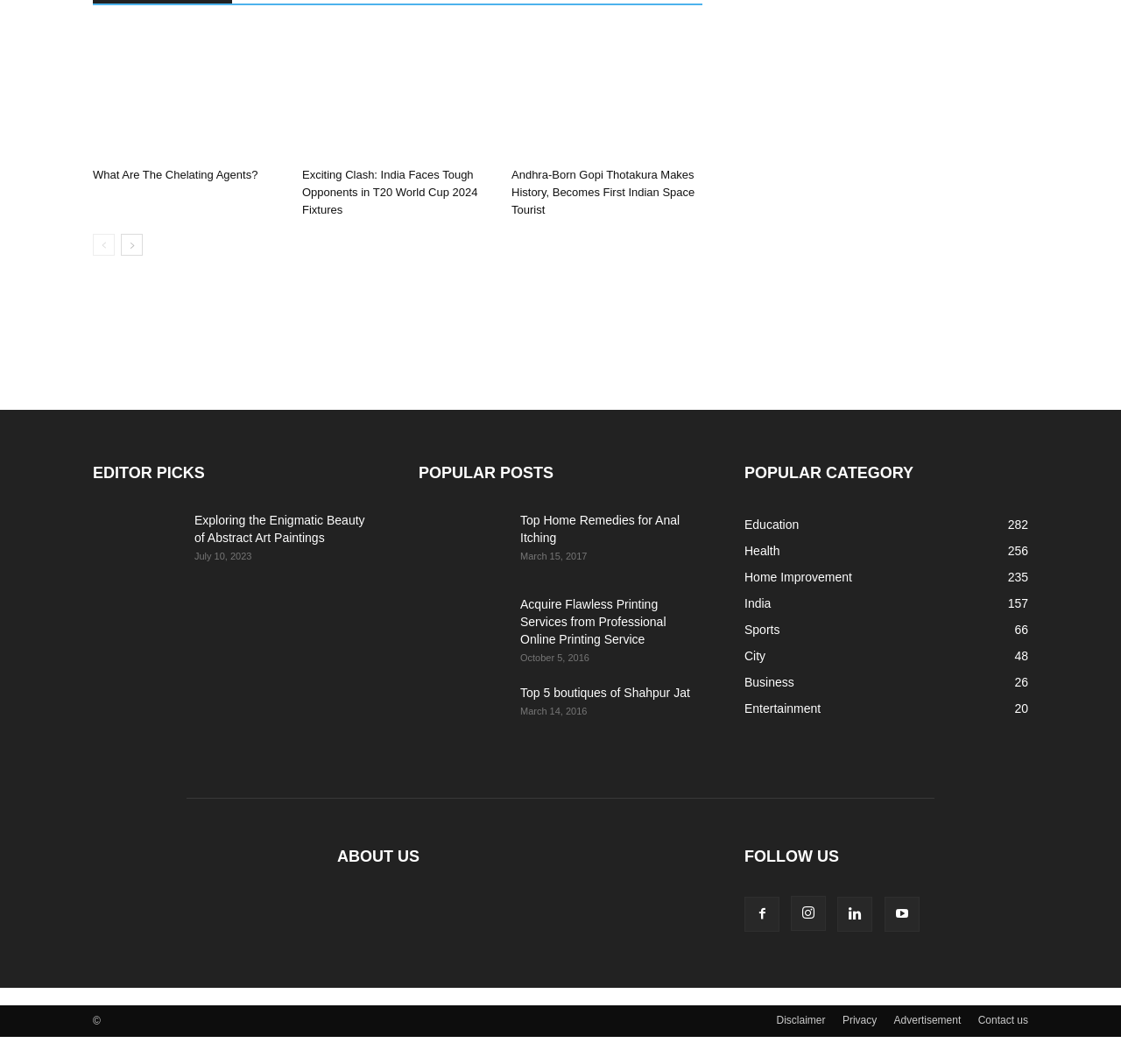Given the description of a UI element: "What Are The Chelating Agents?", identify the bounding box coordinates of the matching element in the webpage screenshot.

[0.083, 0.158, 0.23, 0.17]